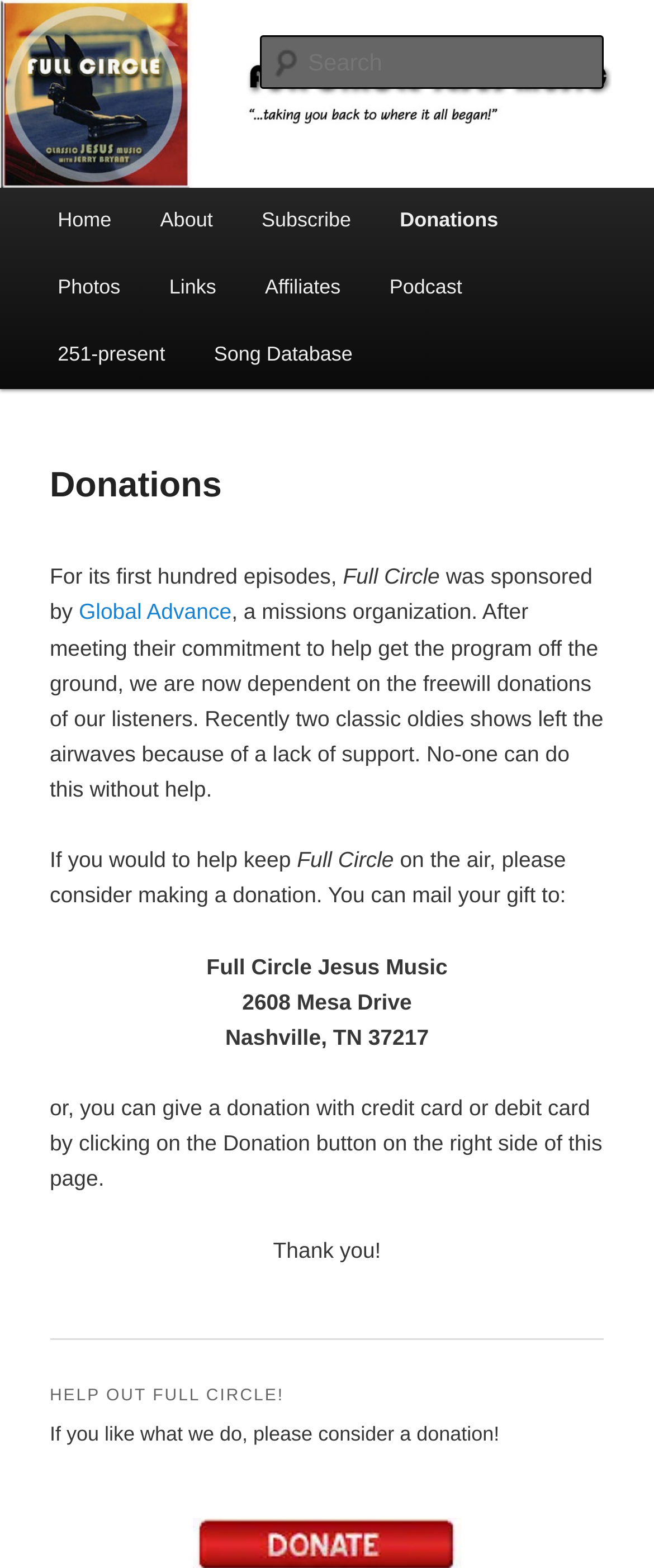Please determine the bounding box coordinates of the section I need to click to accomplish this instruction: "Make a donation".

[0.574, 0.12, 0.799, 0.163]